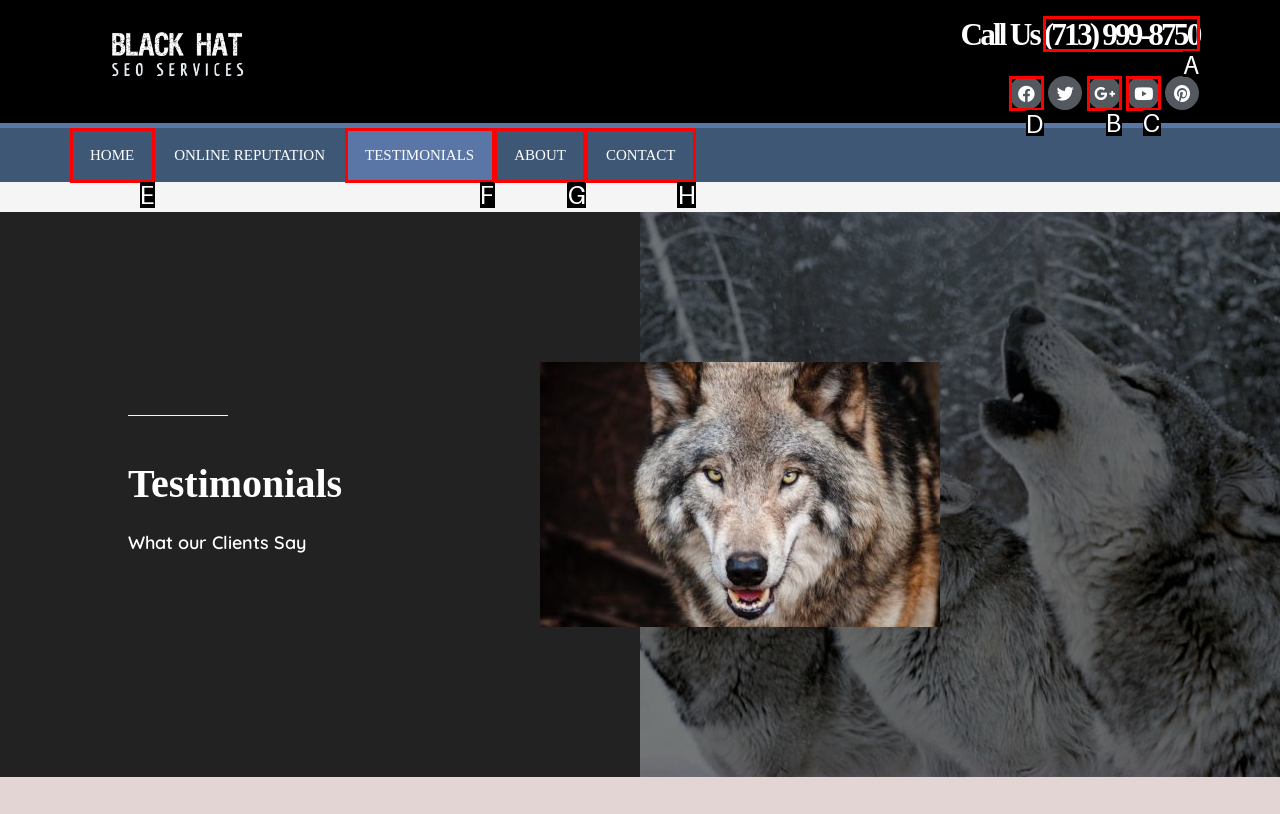To complete the instruction: Visit Facebook page, which HTML element should be clicked?
Respond with the option's letter from the provided choices.

D